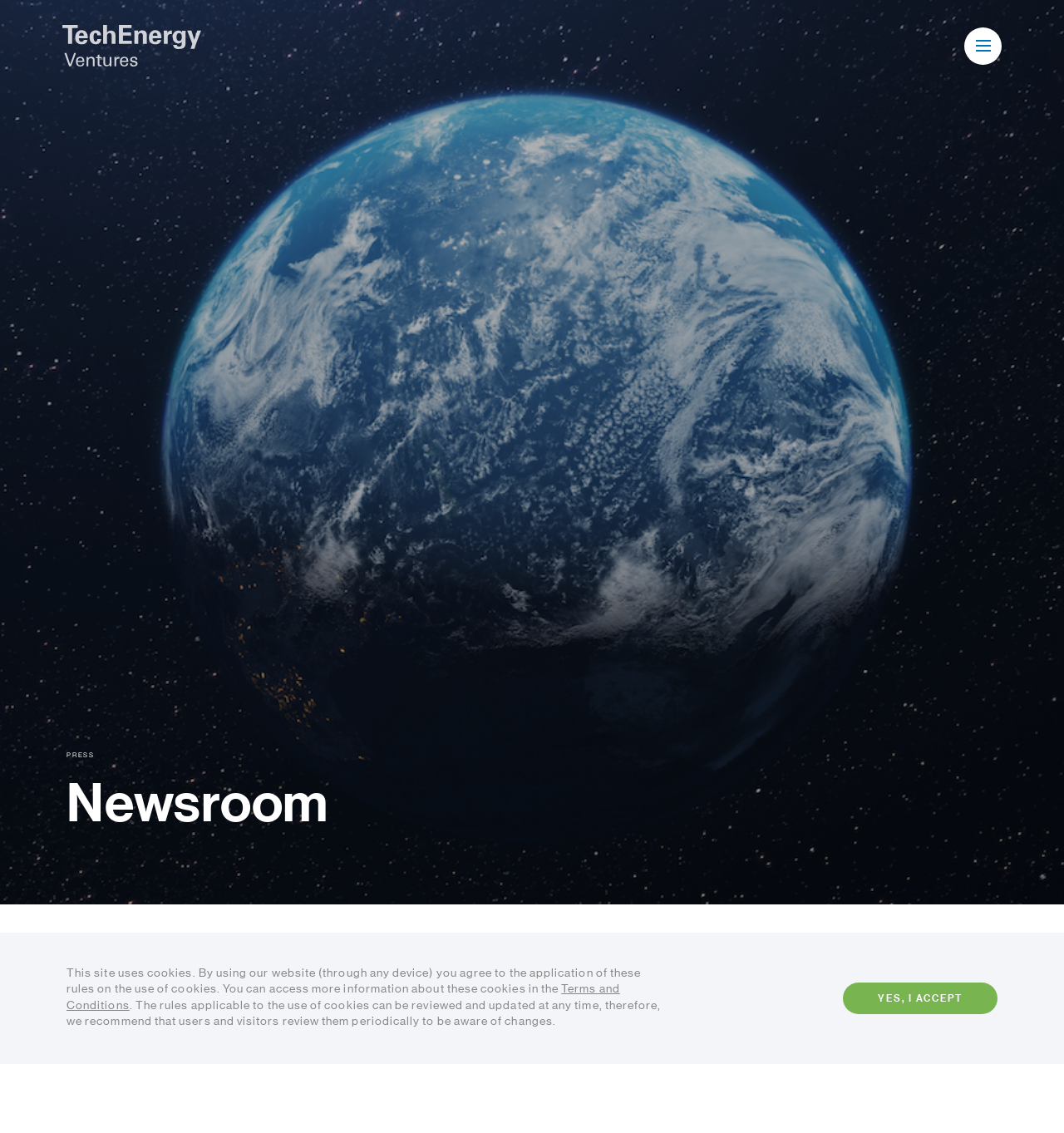Respond to the following question using a concise word or phrase: 
What is the section title above the latest news?

Newsroom